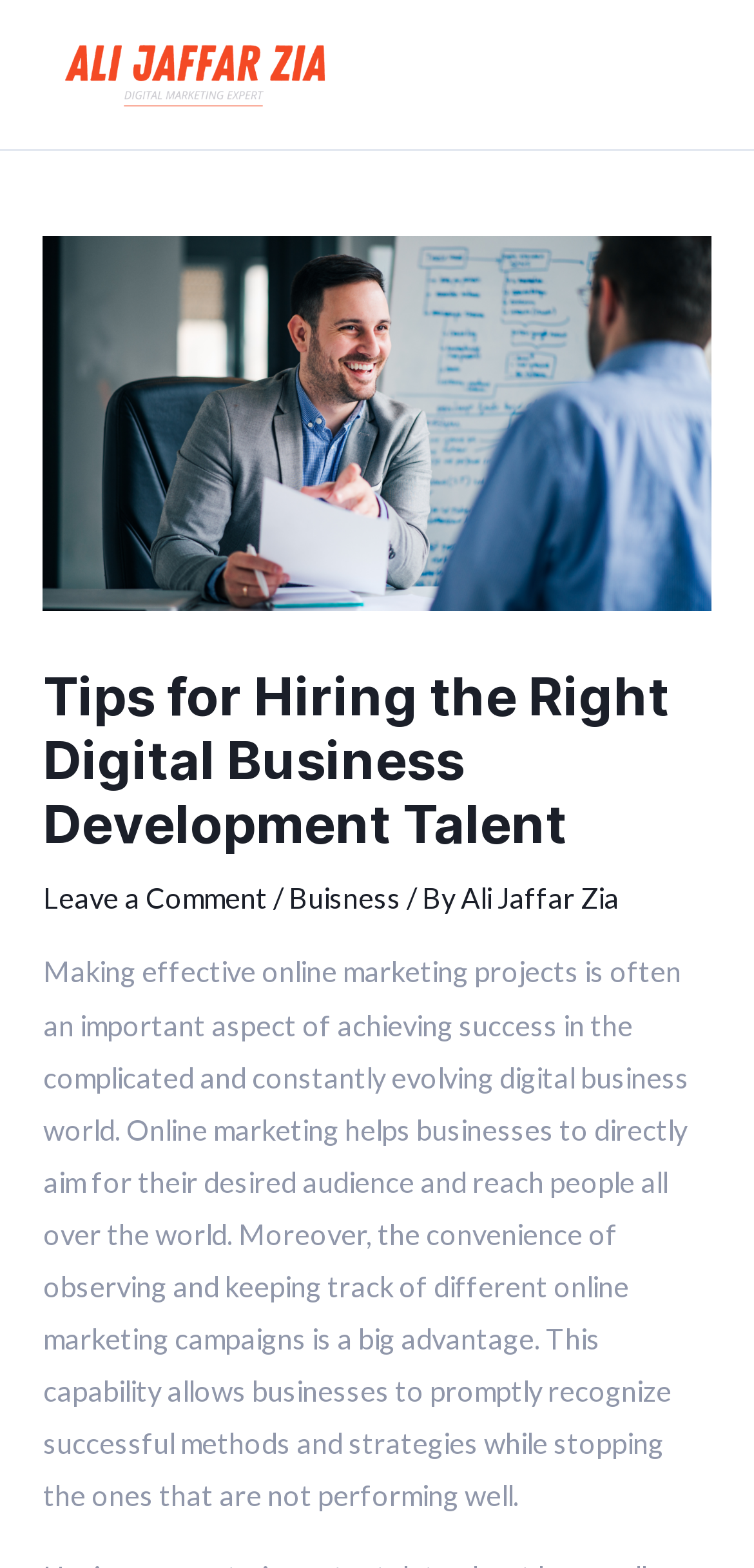What is the main topic of this article?
Relying on the image, give a concise answer in one word or a brief phrase.

Digital business development talent hiring